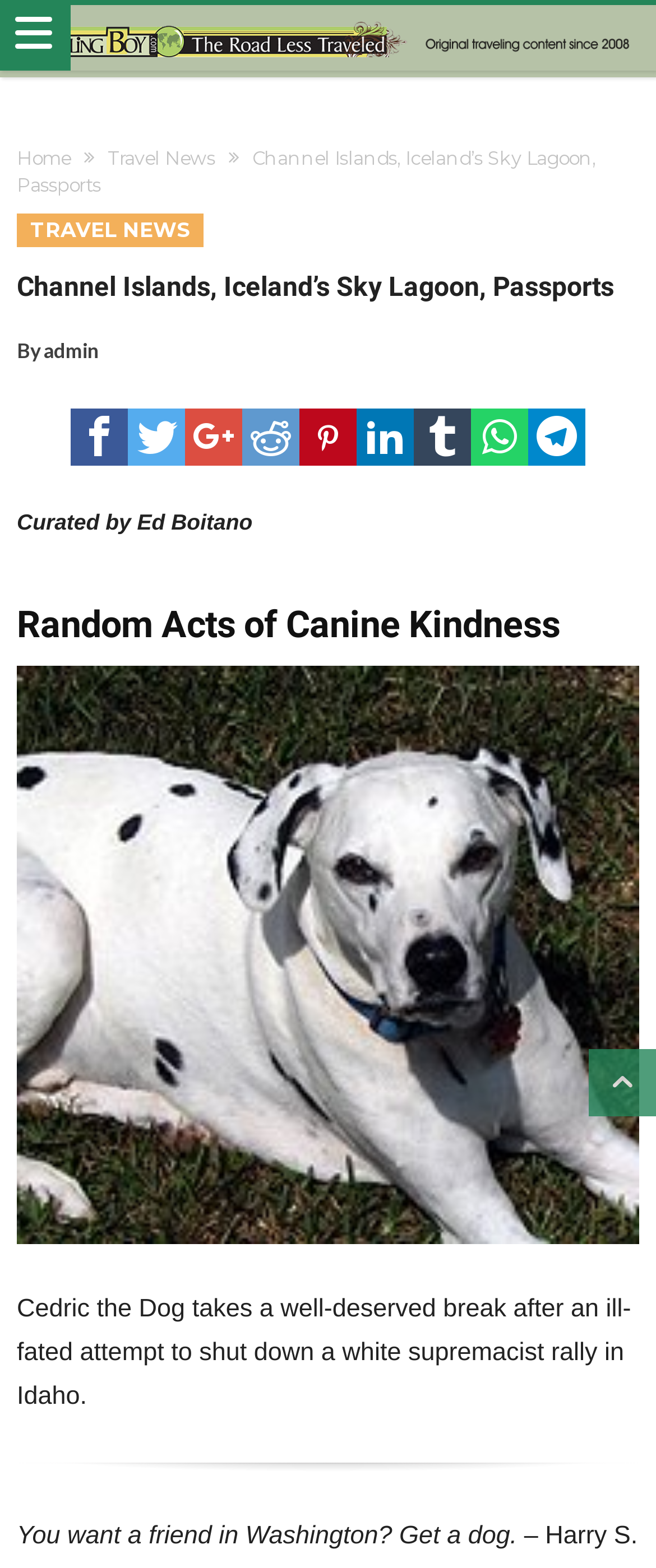Could you locate the bounding box coordinates for the section that should be clicked to accomplish this task: "Search for something".

None